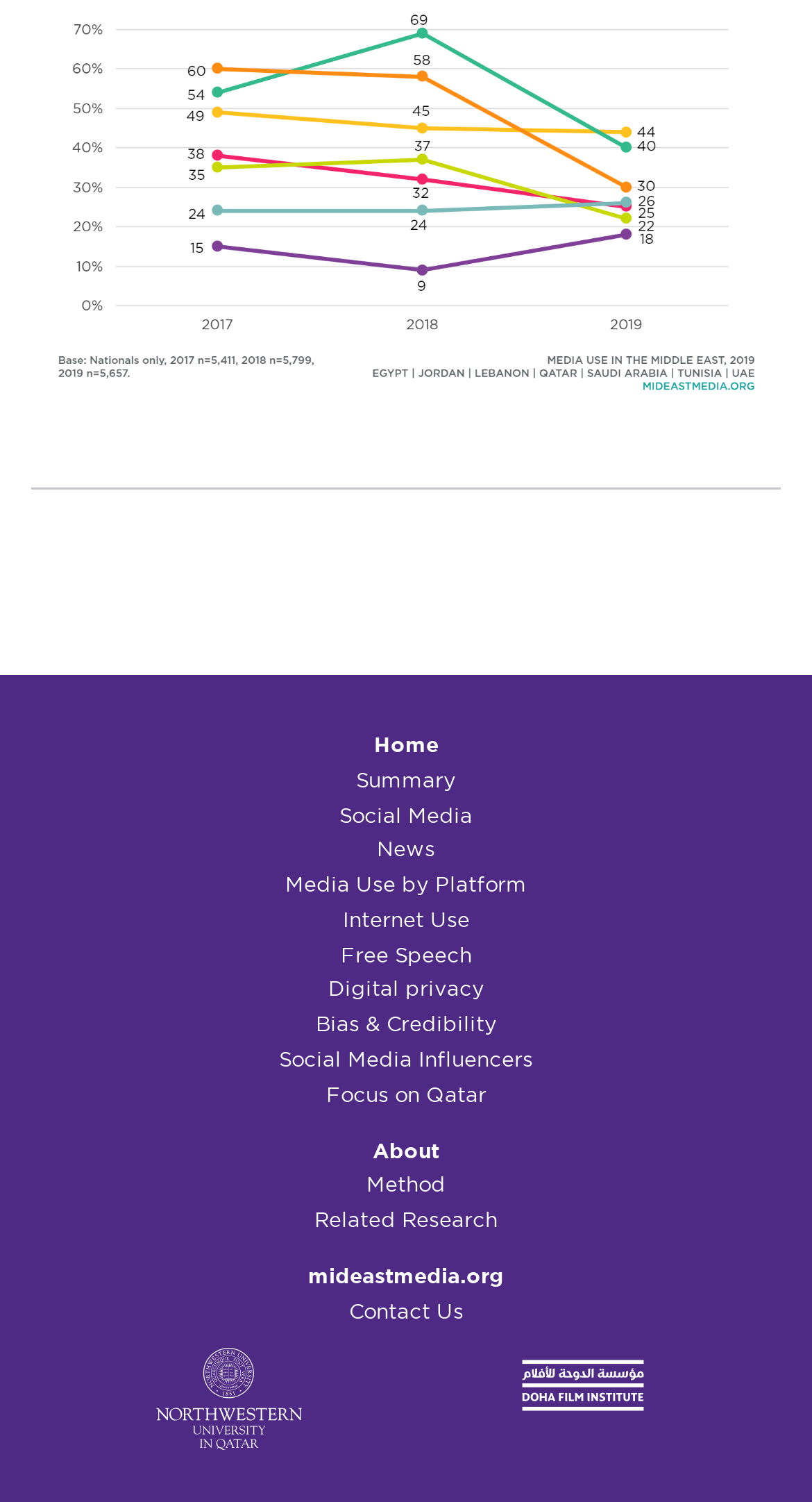Please mark the clickable region by giving the bounding box coordinates needed to complete this instruction: "go to home page".

[0.46, 0.49, 0.54, 0.504]